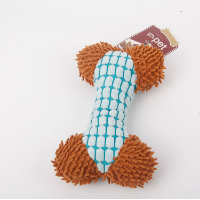What is the name of the product line?
Please use the image to provide a one-word or short phrase answer.

S-Bone Shaped Pet Chew Toy with Short Strips of Fleece